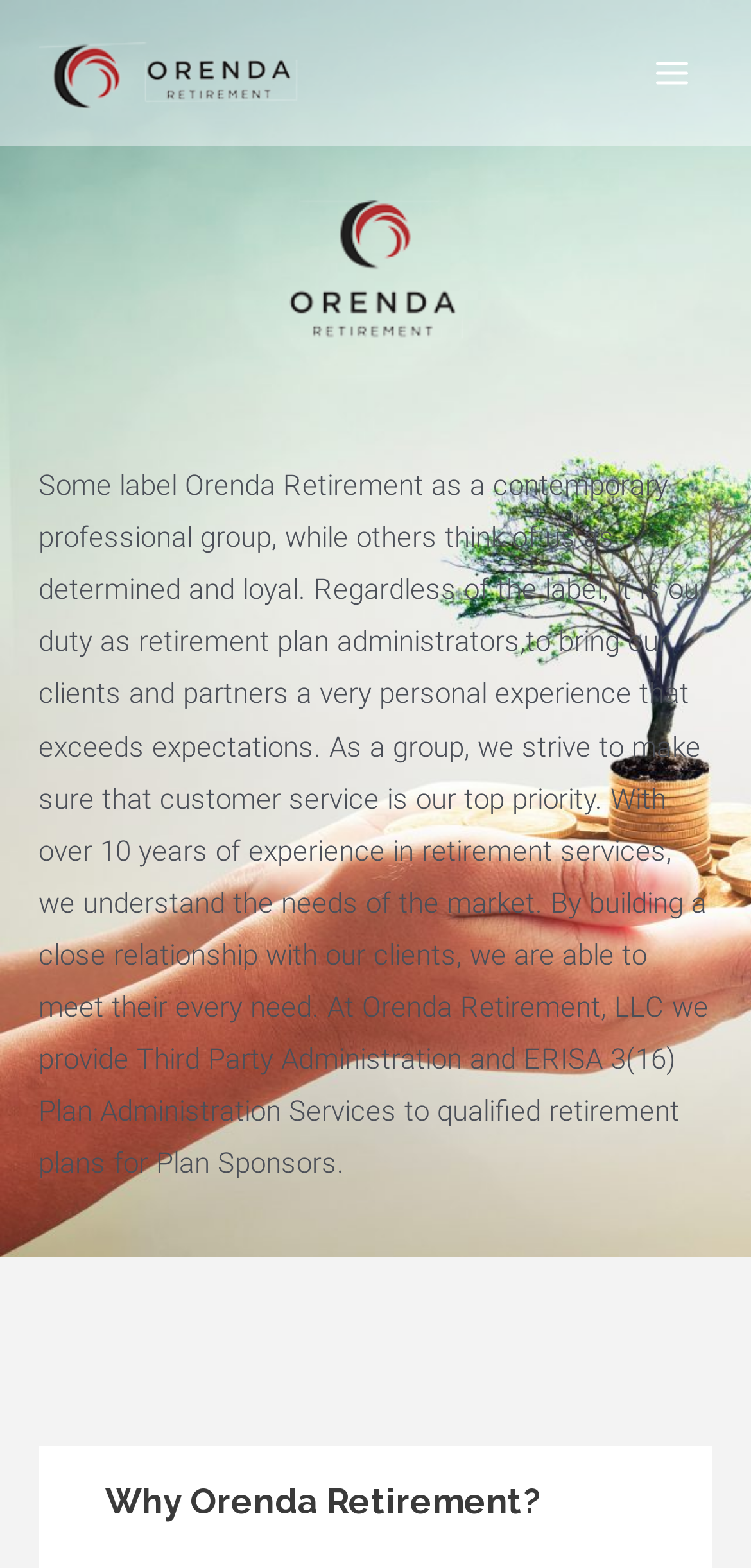Generate a comprehensive description of the webpage.

The webpage is about Orenda Retirement, a company that provides retirement plan administration services. At the top left of the page, there is a link and an image, both labeled "Orenda Retirement", which likely serve as a logo or branding element. 

On the top right, there is a button labeled "Main Menu" with an accompanying image, which suggests that it may be a dropdown or expandable menu. 

Below the top elements, the main content area occupies most of the page. Within this area, there is a large figure or image that spans across the page, taking up about a quarter of the page's height. 

Below the figure, there is a block of static text that describes Orenda Retirement's mission and values. The text explains that the company prioritizes customer service and builds close relationships with clients to meet their needs. It also mentions the company's experience in retirement services and the specific services they offer, including Third Party Administration and ERISA 3(16) Plan Administration Services.

At the bottom of the page, there is a heading that asks "Why Orenda Retirement?", which may be a section title or a call to action.